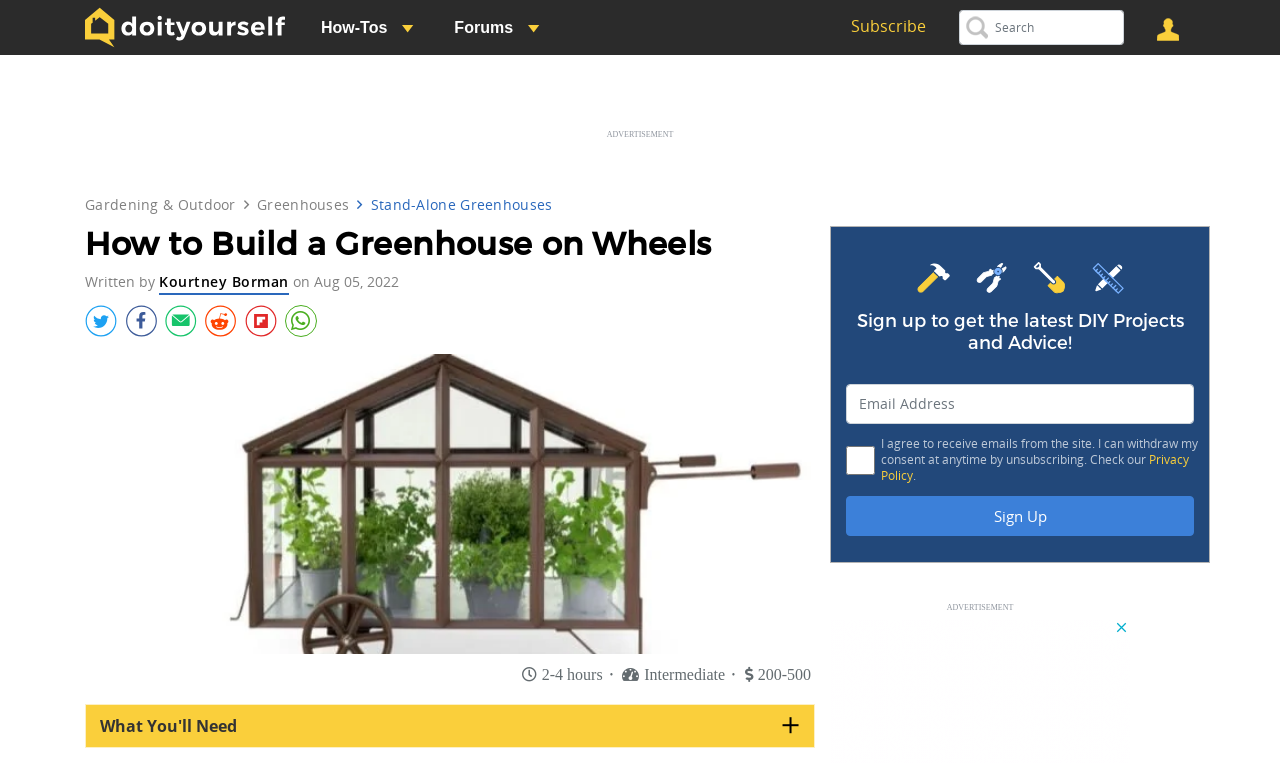Point out the bounding box coordinates of the section to click in order to follow this instruction: "Click on How-Tos".

[0.235, 0.006, 0.339, 0.066]